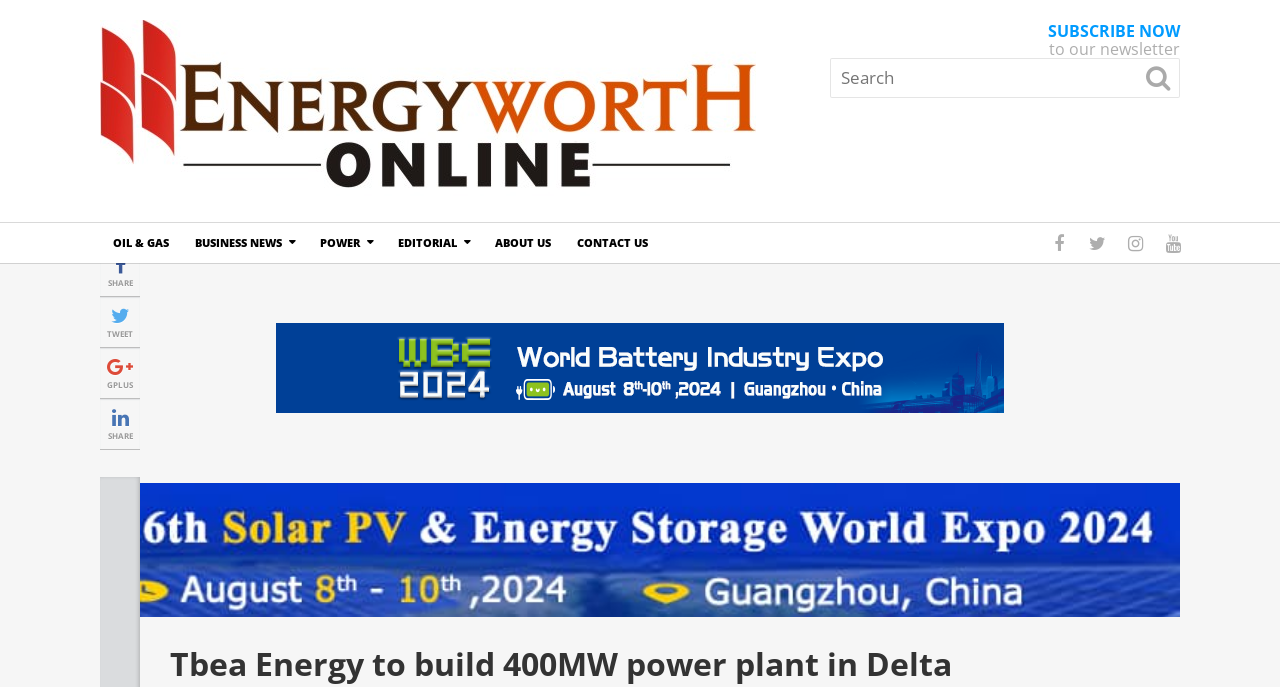Using the provided element description: "share", identify the bounding box coordinates. The coordinates should be four floats between 0 and 1 in the order [left, top, right, bottom].

[0.078, 0.588, 0.109, 0.643]